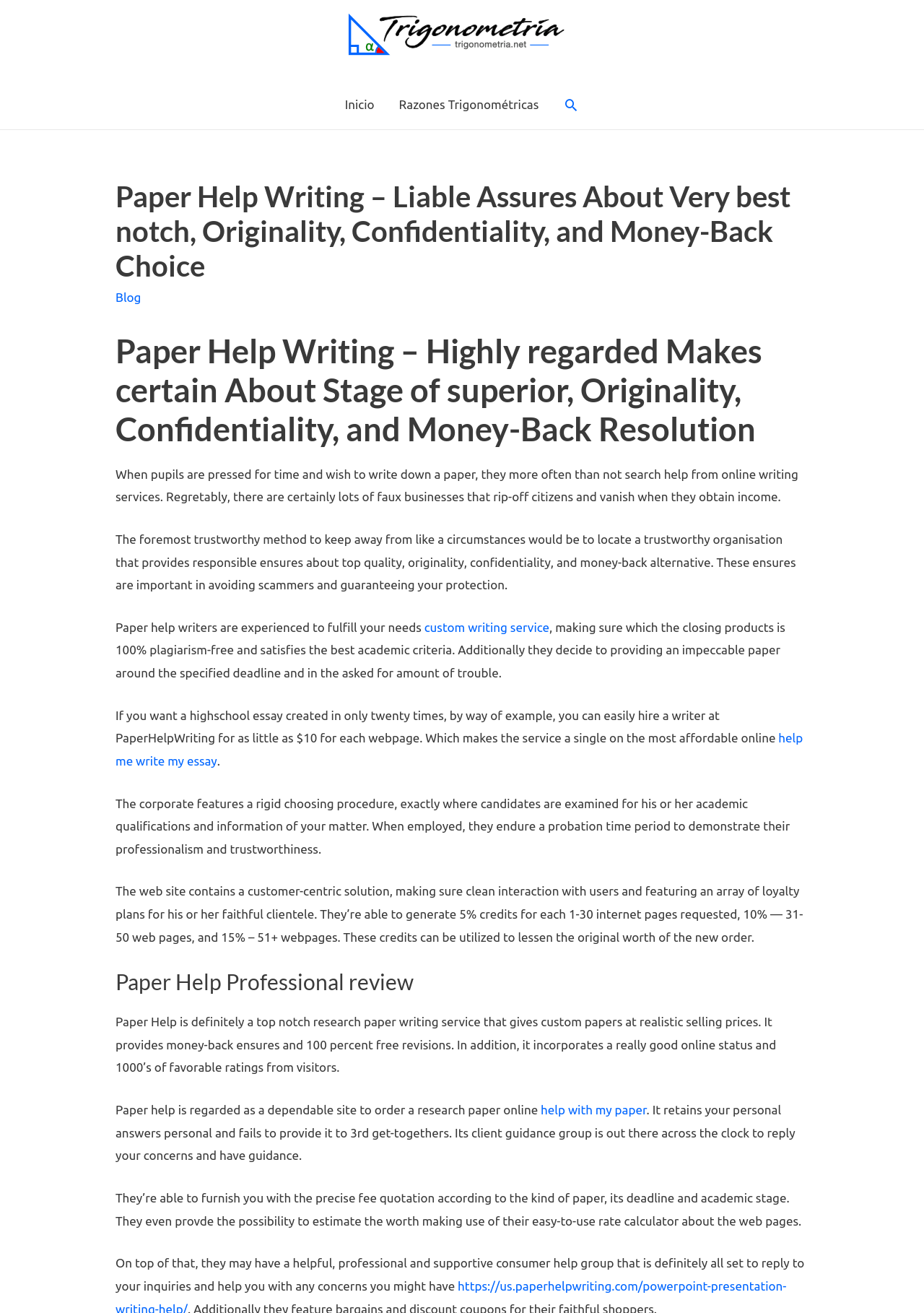What is the main purpose of Paper Help Writing?
Please craft a detailed and exhaustive response to the question.

Based on the webpage content, it is clear that Paper Help Writing is a custom writing service that provides high-quality, original, and confidential papers to students who are pressed for time. The service ensures money-back guarantees and 100% free revisions, making it a reliable option for students.